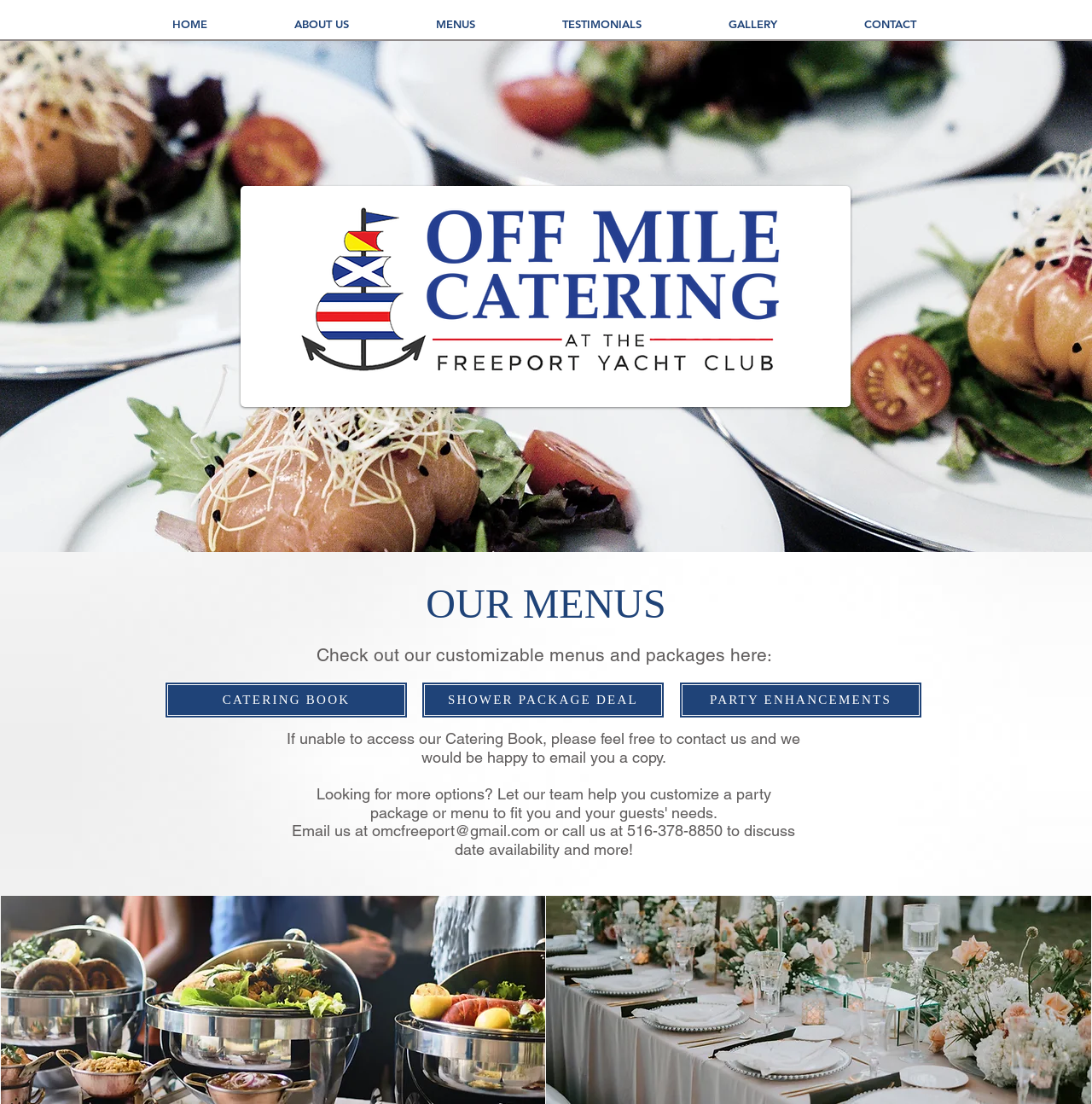Please provide a comprehensive answer to the question based on the screenshot: What is the phone number to contact for catering inquiries?

I found the phone number by looking at the contact information section of the page, where it is mentioned alongside an email address and a request to discuss date availability and more.